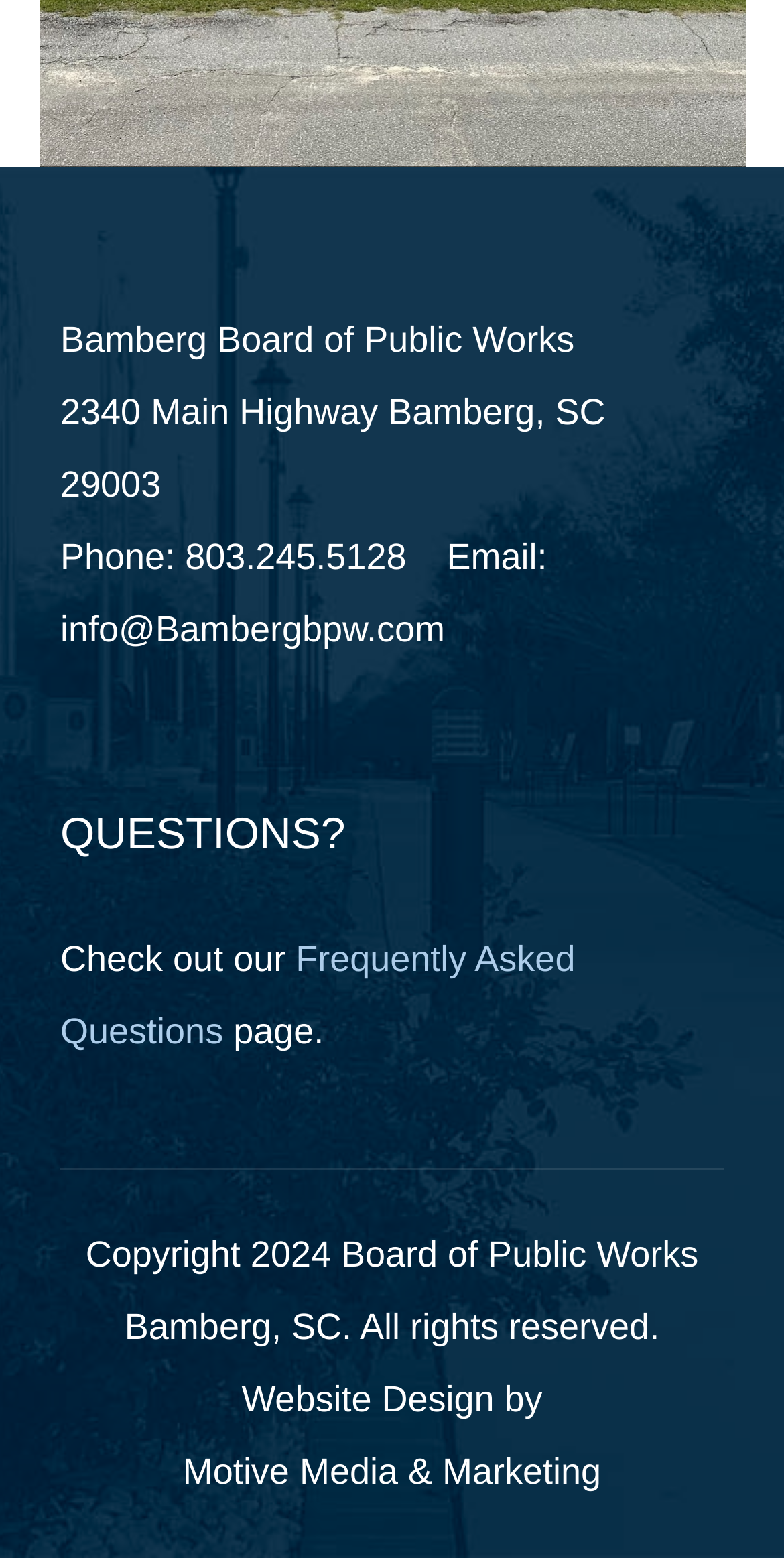Using the provided element description: "Frequently Asked Questions", determine the bounding box coordinates of the corresponding UI element in the screenshot.

[0.077, 0.602, 0.734, 0.674]